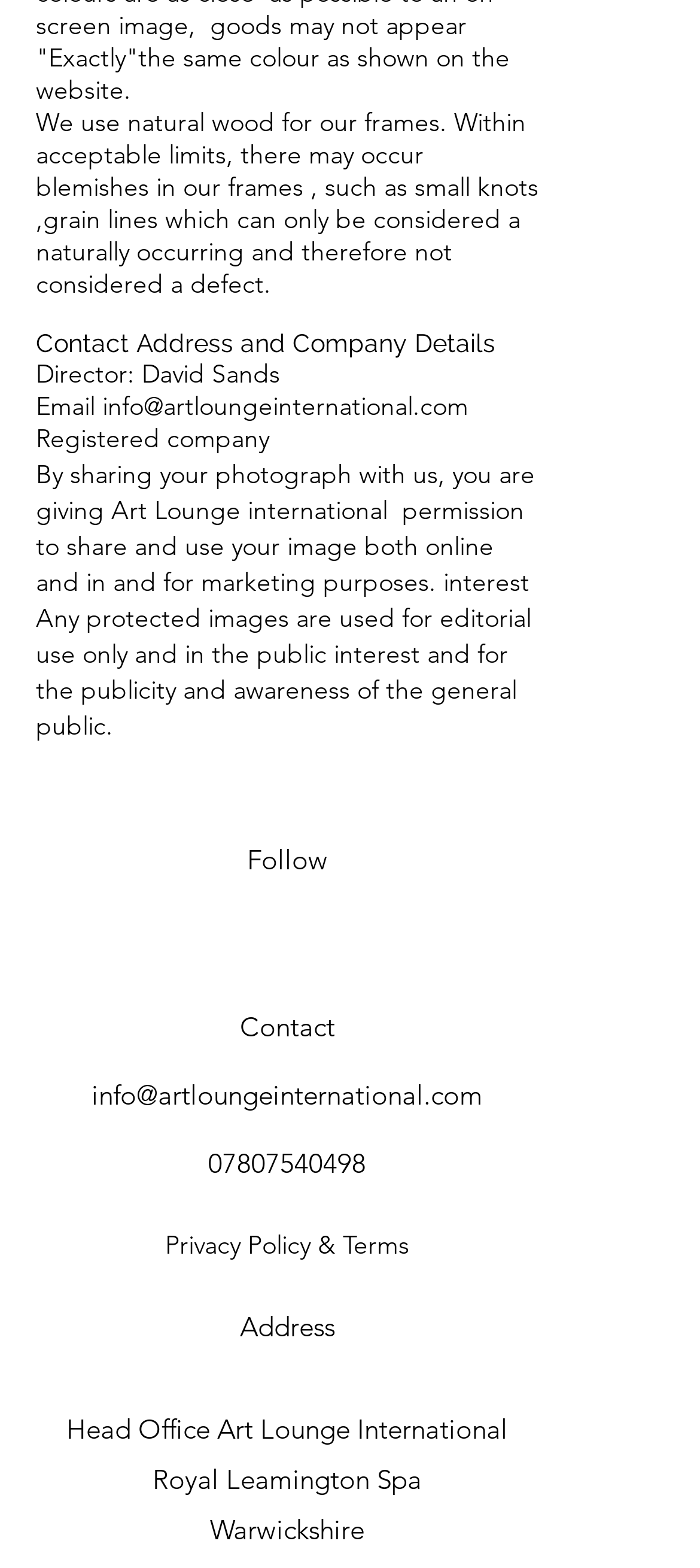Provide a brief response using a word or short phrase to this question:
What is the location of the Head Office?

Royal Leamington Spa